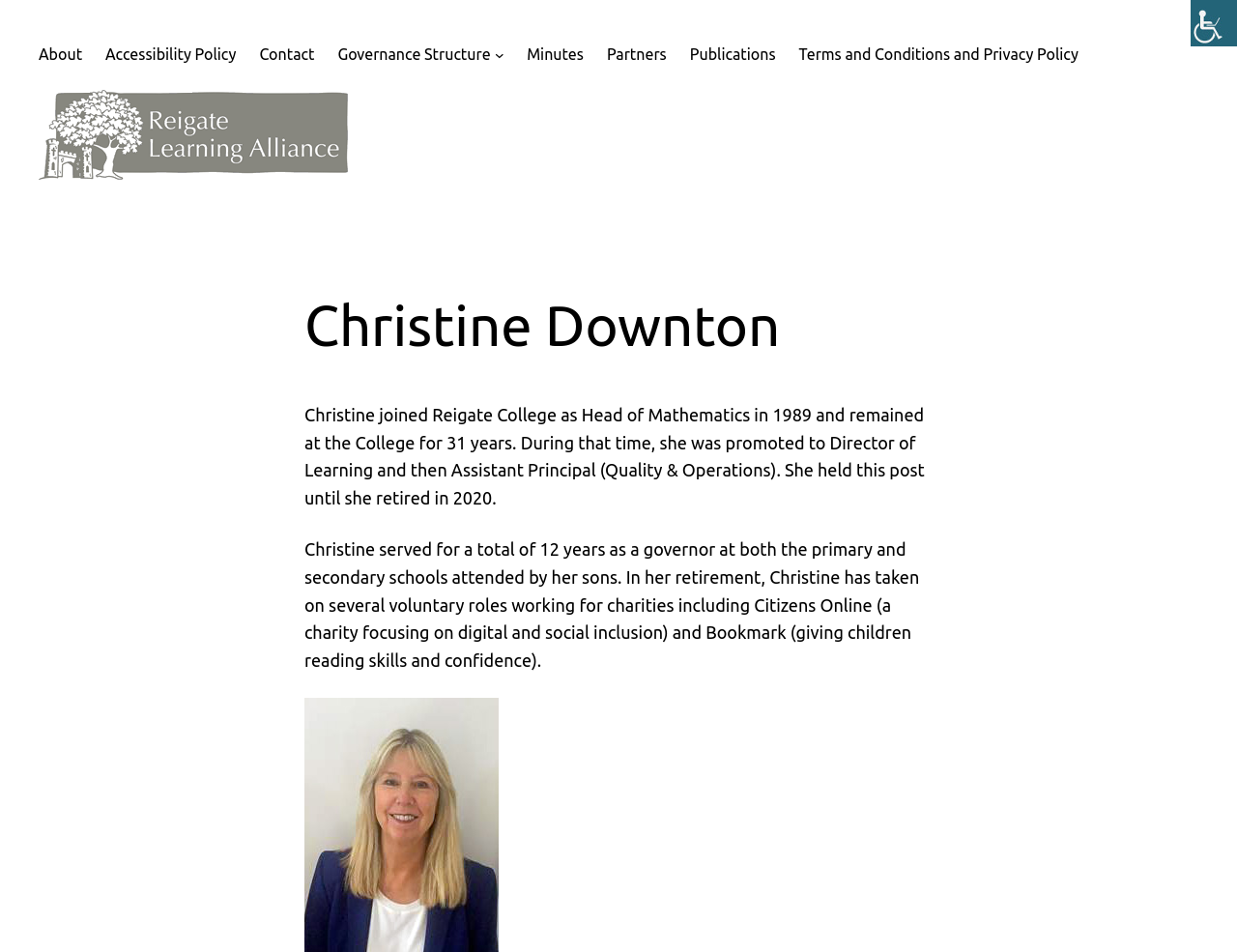Determine the bounding box coordinates of the area to click in order to meet this instruction: "Read Terms and Conditions and Privacy Policy".

[0.646, 0.044, 0.872, 0.07]